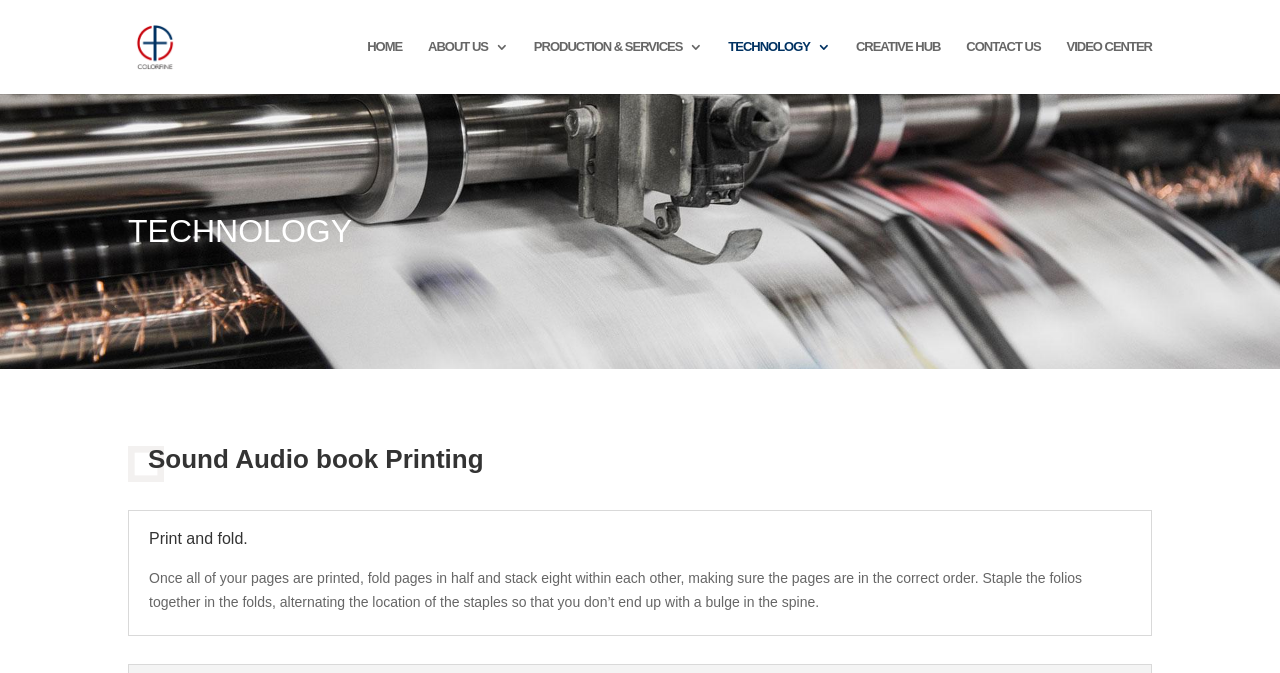Please identify the bounding box coordinates of the element I should click to complete this instruction: 'search for something'. The coordinates should be given as four float numbers between 0 and 1, like this: [left, top, right, bottom].

[0.1, 0.0, 0.9, 0.001]